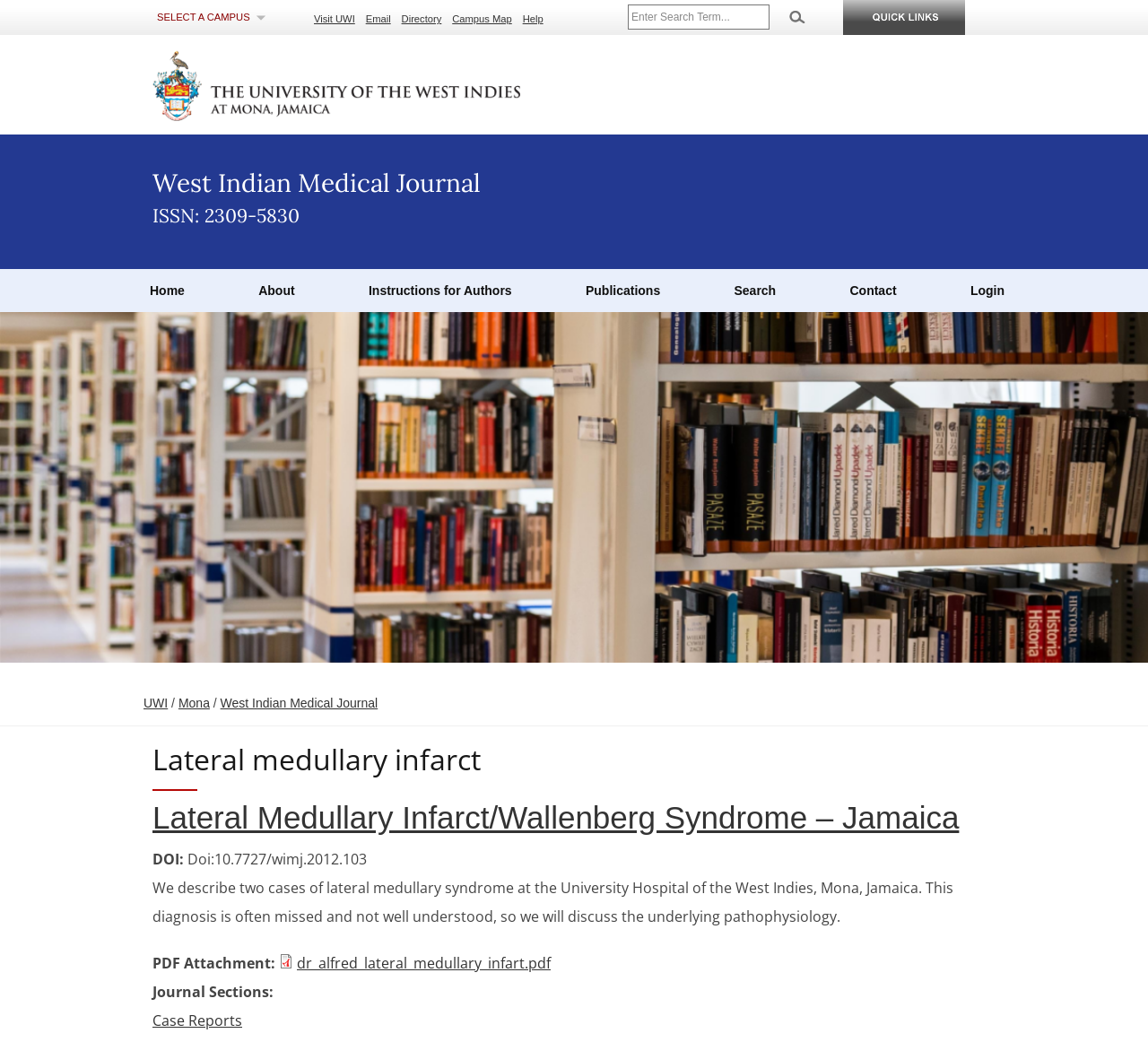Can you show the bounding box coordinates of the region to click on to complete the task described in the instruction: "Read the article about Lateral Medullary Infarct"?

[0.133, 0.713, 0.867, 0.759]